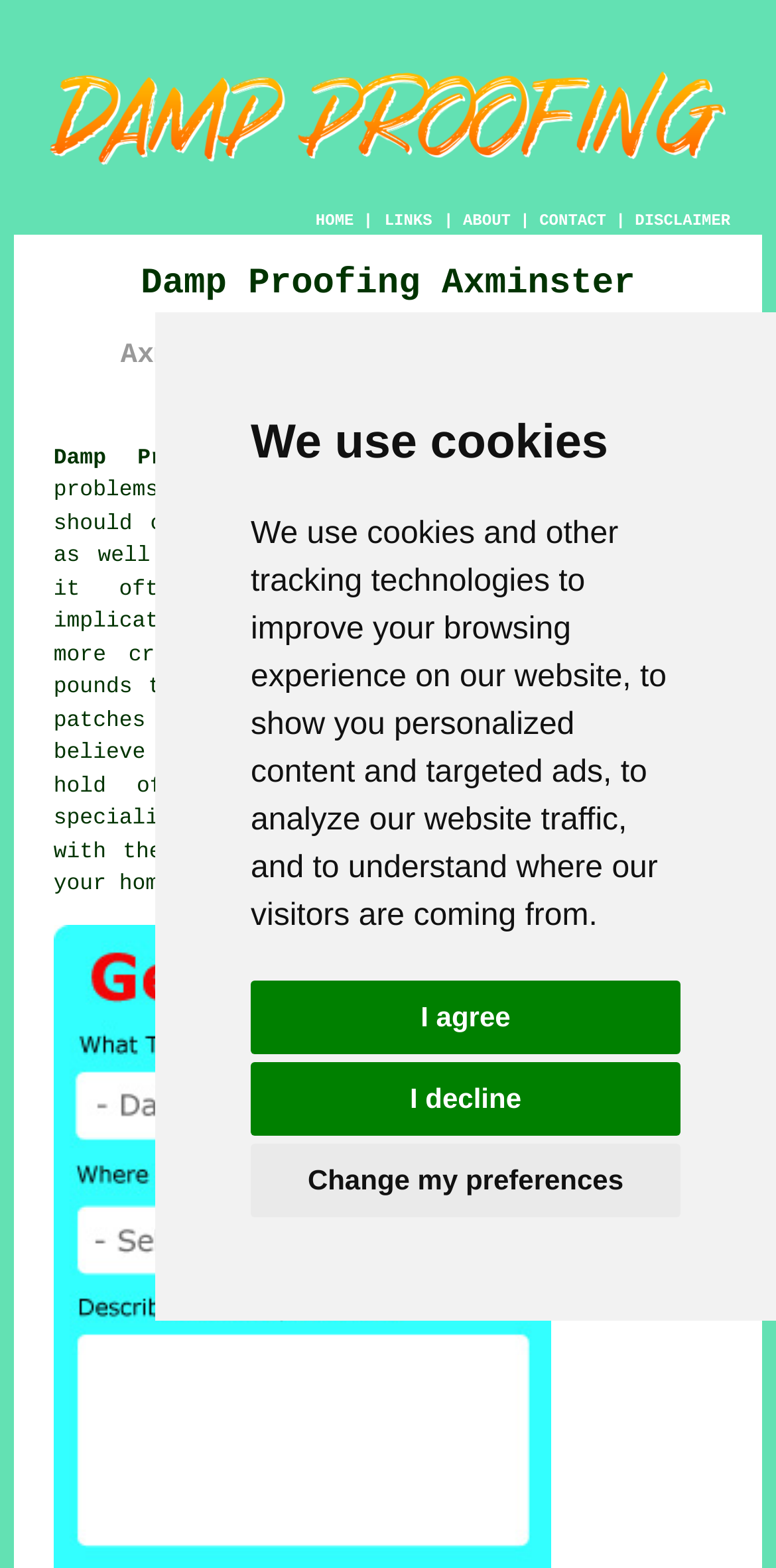What is the purpose of a damp proofing strategy? Observe the screenshot and provide a one-word or short phrase answer.

To protect home or business